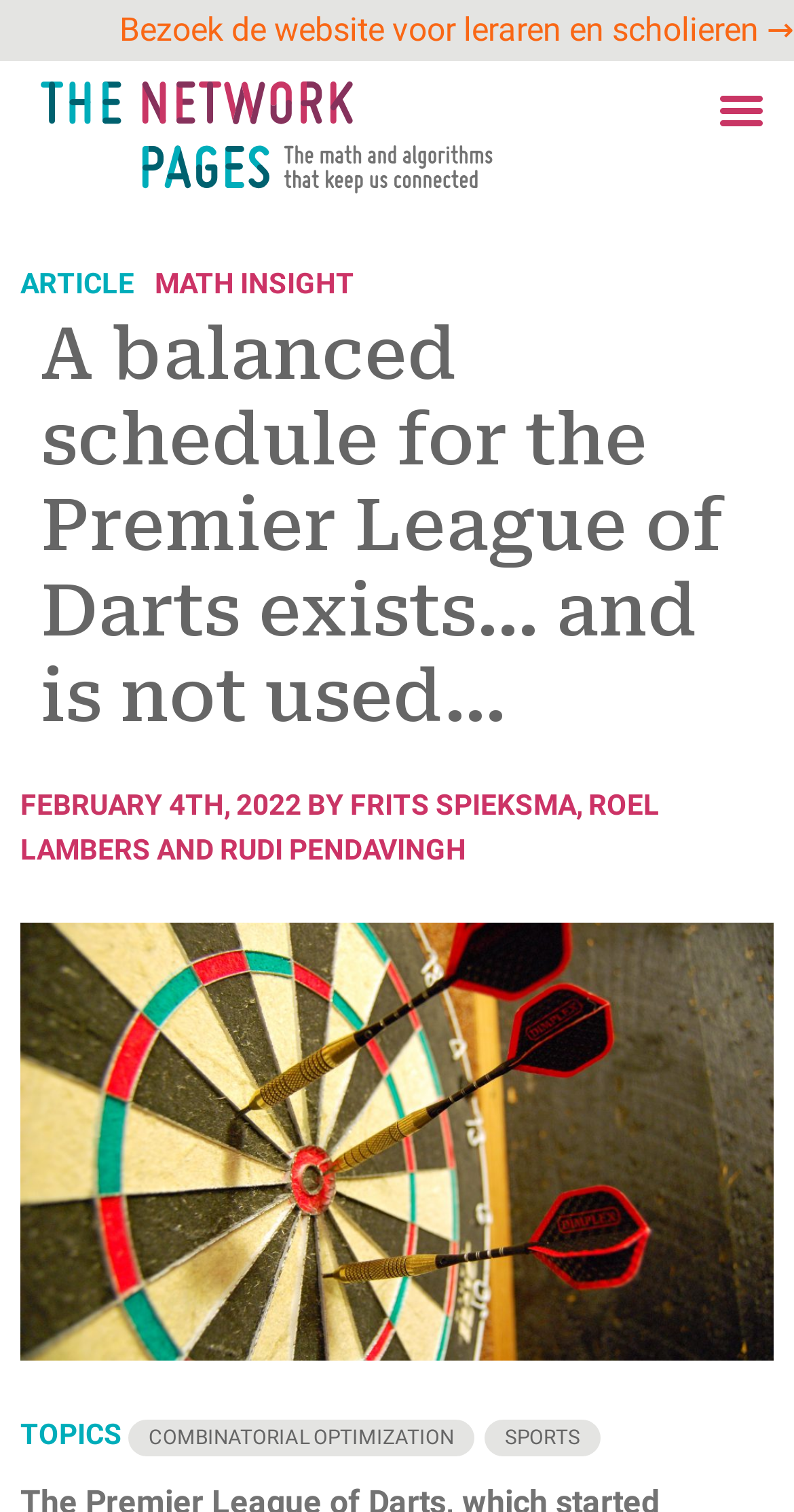What type of content is the webpage about?
Please respond to the question with a detailed and thorough explanation.

I found that the webpage is about an article by looking at the text 'ARTICLE' which is located at the top of the webpage, and also by looking at the structure of the webpage which is typical of an article.